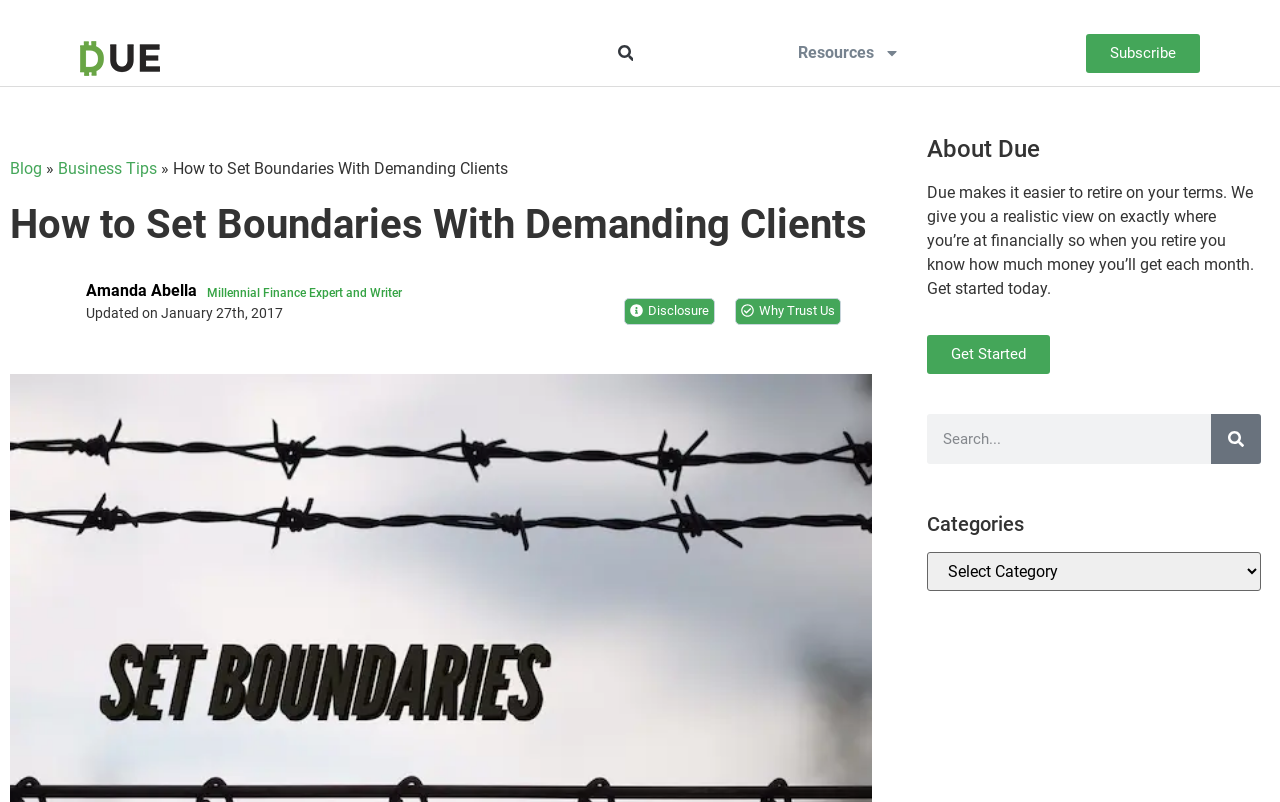Provide a one-word or short-phrase answer to the question:
What is the author of the article?

Amanda Abella